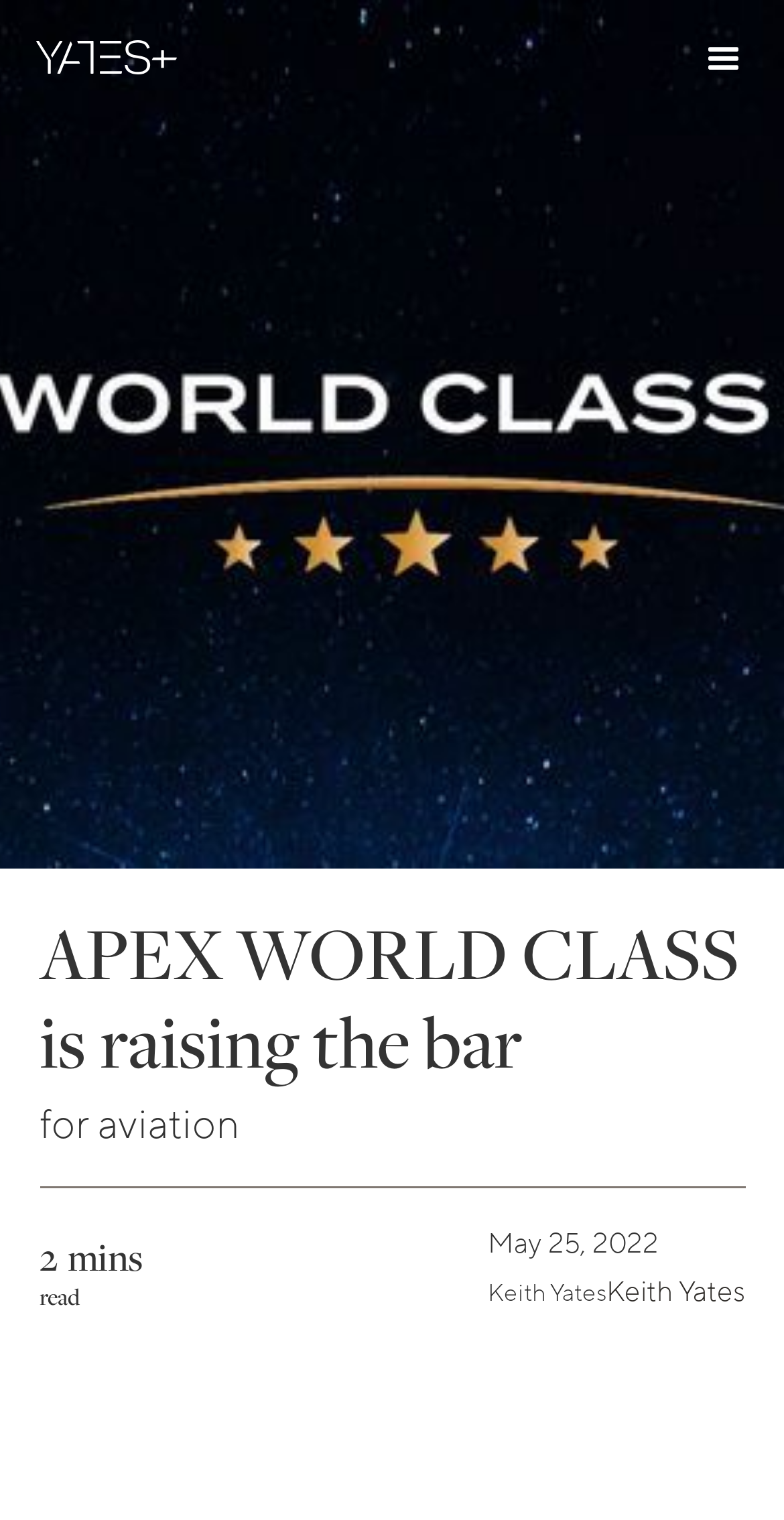Is the menu expanded?
Using the information from the image, provide a comprehensive answer to the question.

I found the button element with the text 'menu' and hasPopup property set to 'menu', but the expanded property is set to 'False', indicating that the menu is not expanded.